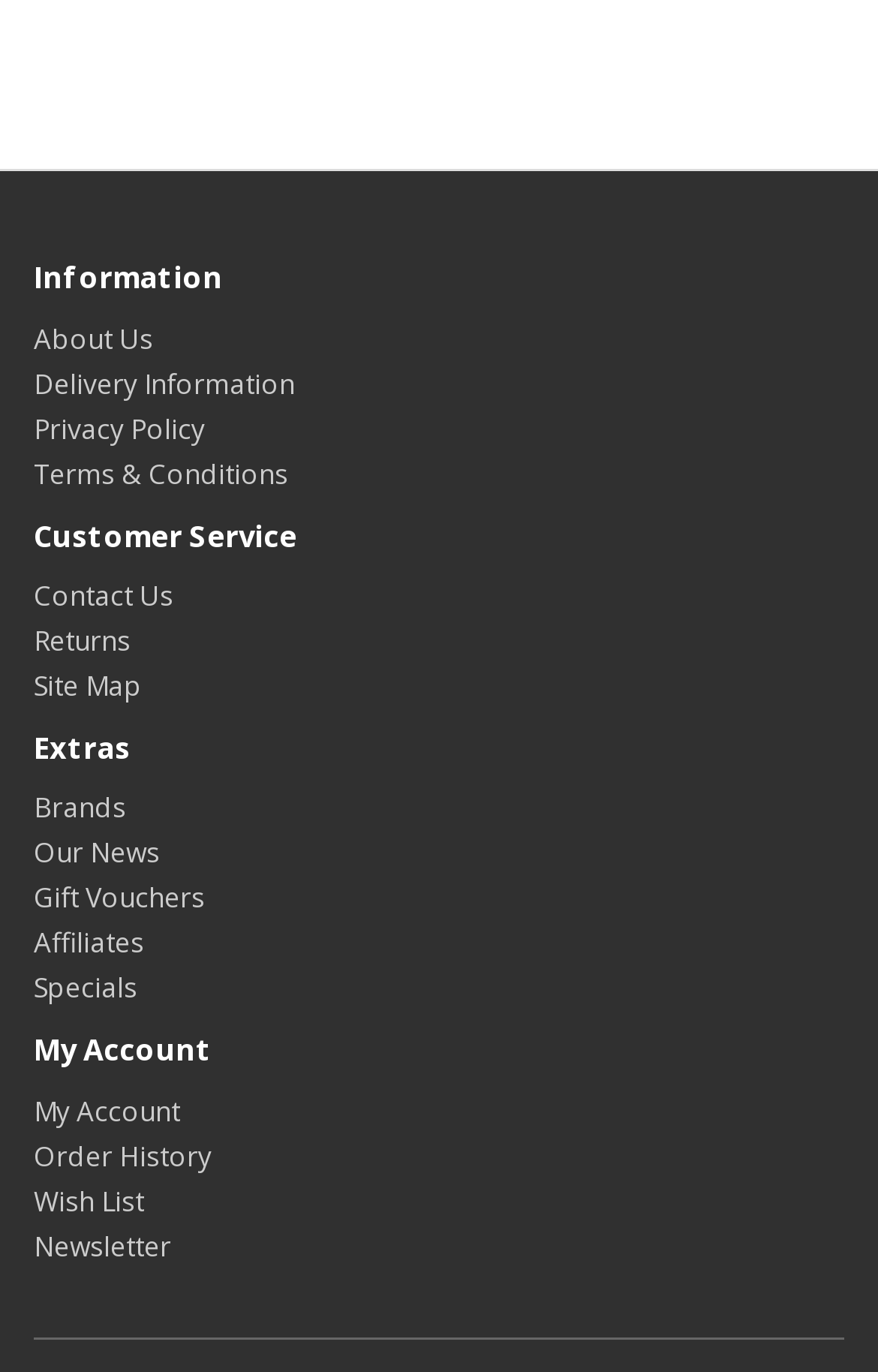Can you find the bounding box coordinates for the element to click on to achieve the instruction: "Contact customer service"?

[0.038, 0.42, 0.197, 0.448]